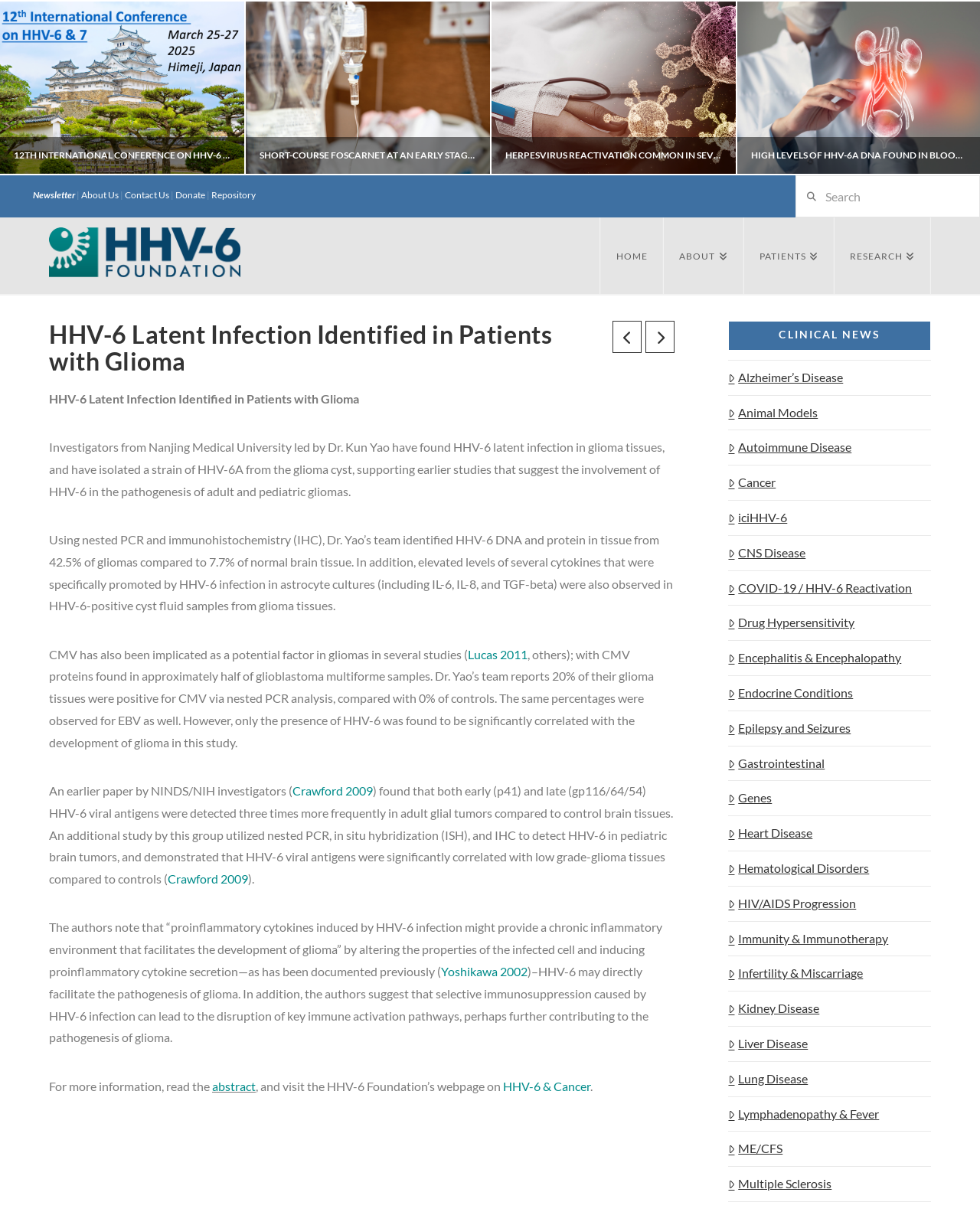Bounding box coordinates should be in the format (top-left x, top-left y, bottom-right x, bottom-right y) and all values should be floating point numbers between 0 and 1. Determine the bounding box coordinate for the UI element described as: Infertility & Miscarriage

[0.743, 0.789, 0.881, 0.818]